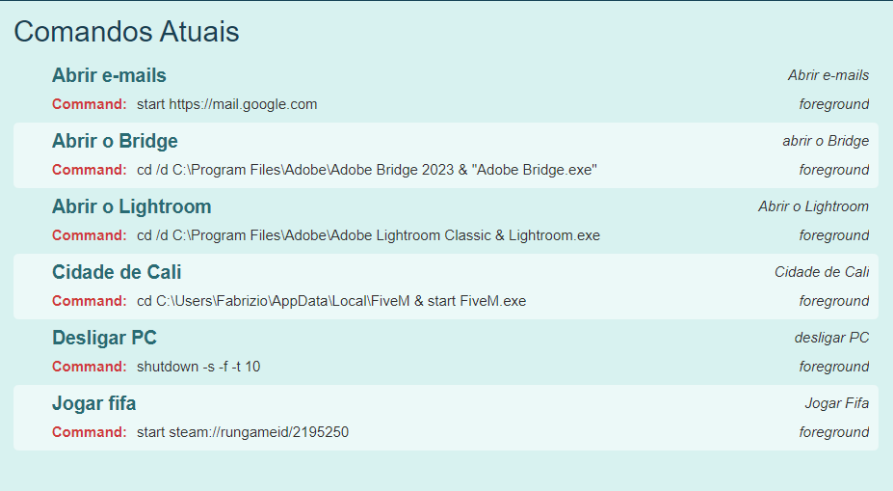Offer an in-depth description of the image shown.

The image displays a console or application interface showcasing a list of current commands under the title "Comandos Atuais." Each command is structured with its name and the associated command line, which reflects tasks that can be executed by the user. 

Highlighted commands include options to open emails, access Adobe Bridge and Lightroom, start a local game server in "Cidade de Cali," shut down the PC, and launch the game "FIFA." Each command is labeled as a "foreground" action, suggesting that these tasks will be executed in the main application view rather than in the background, ensuring direct visibility and interaction. The overall aesthetic includes a light blue background, creating a visually appealing interface conducive to productivity and usability.